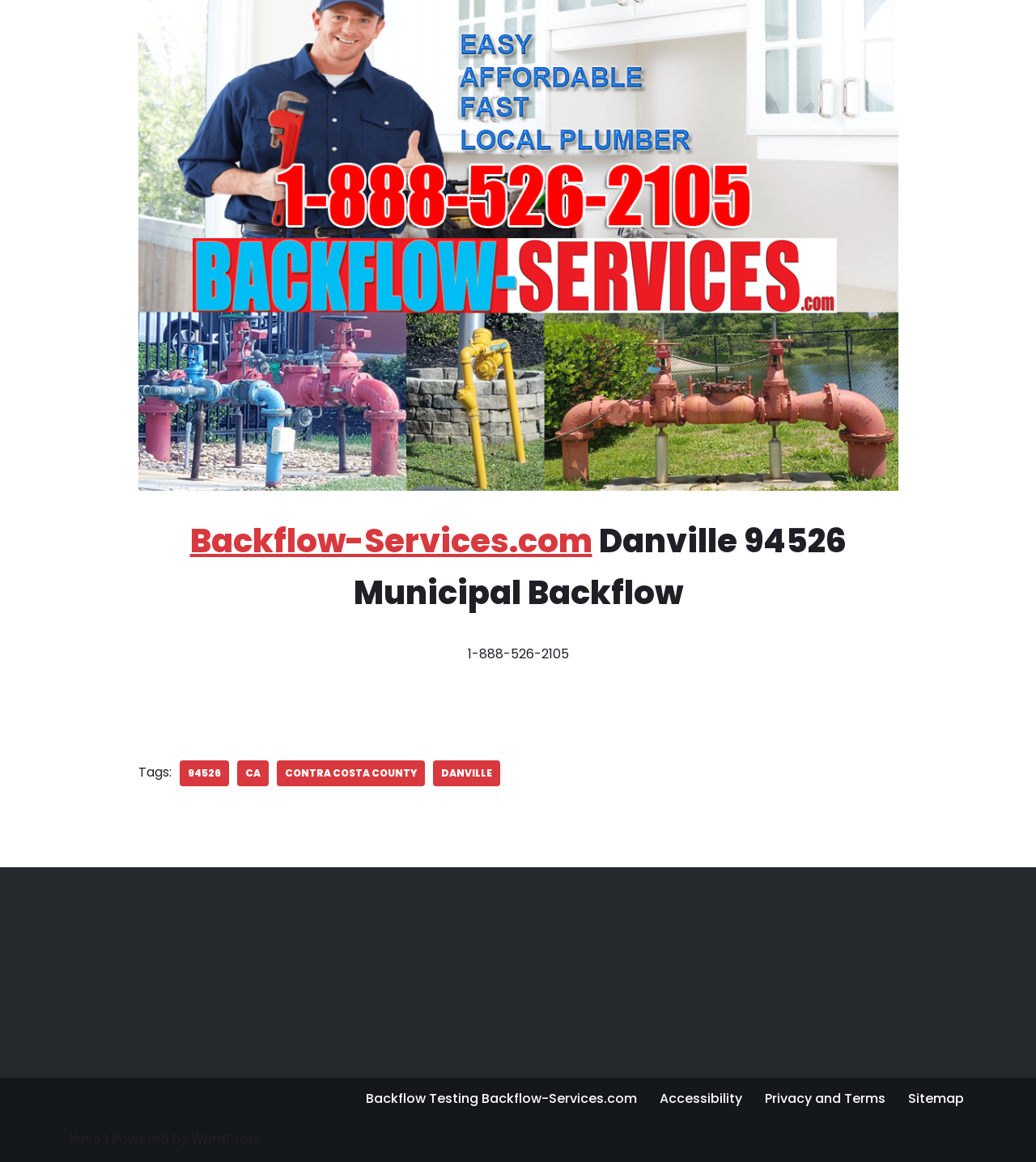Please identify the bounding box coordinates of the clickable region that I should interact with to perform the following instruction: "Visit the WordPress website". The coordinates should be expressed as four float numbers between 0 and 1, i.e., [left, top, right, bottom].

[0.184, 0.972, 0.252, 0.988]